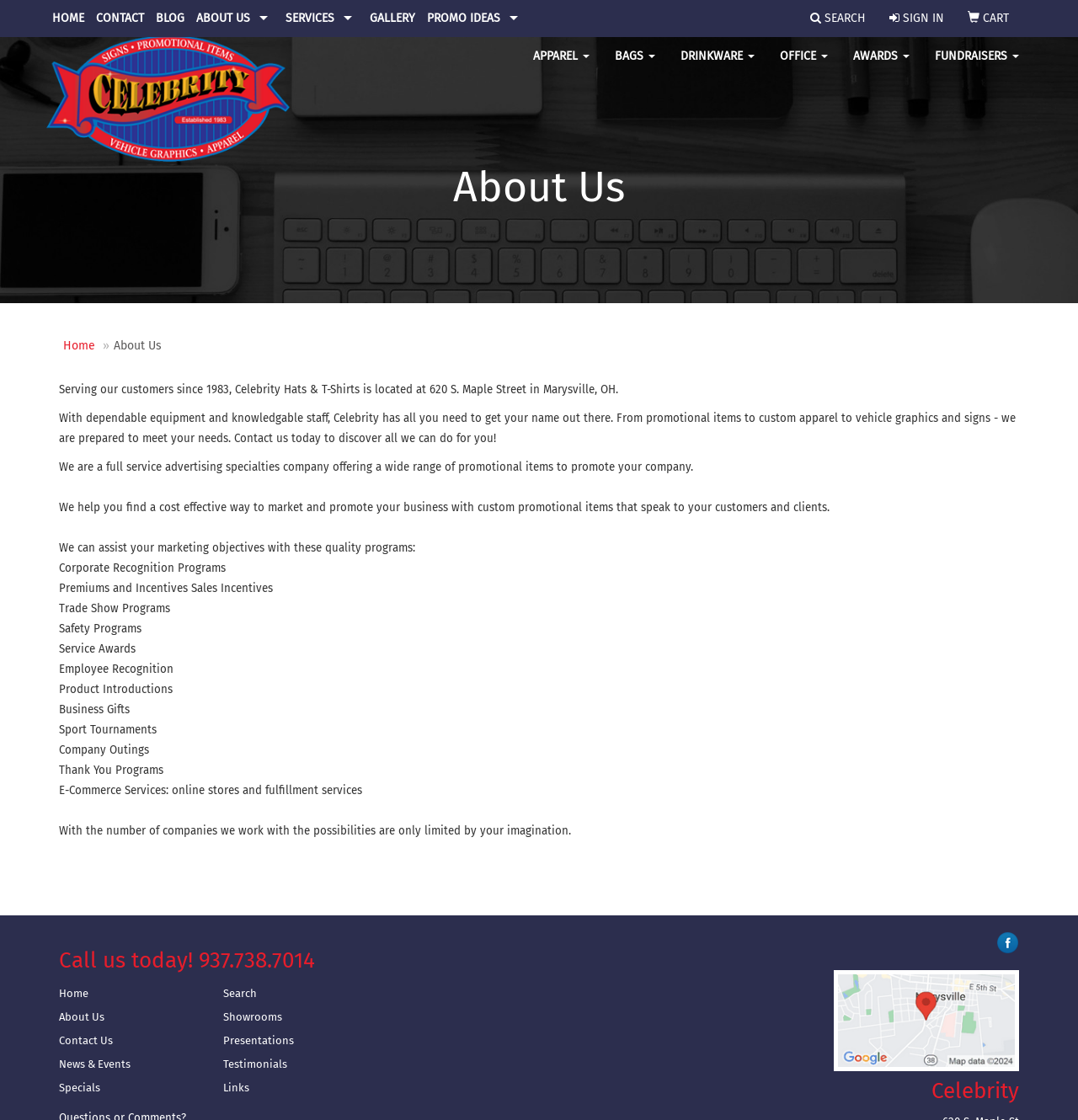Please find the bounding box coordinates of the section that needs to be clicked to achieve this instruction: "Click HOME".

[0.043, 0.0, 0.084, 0.033]